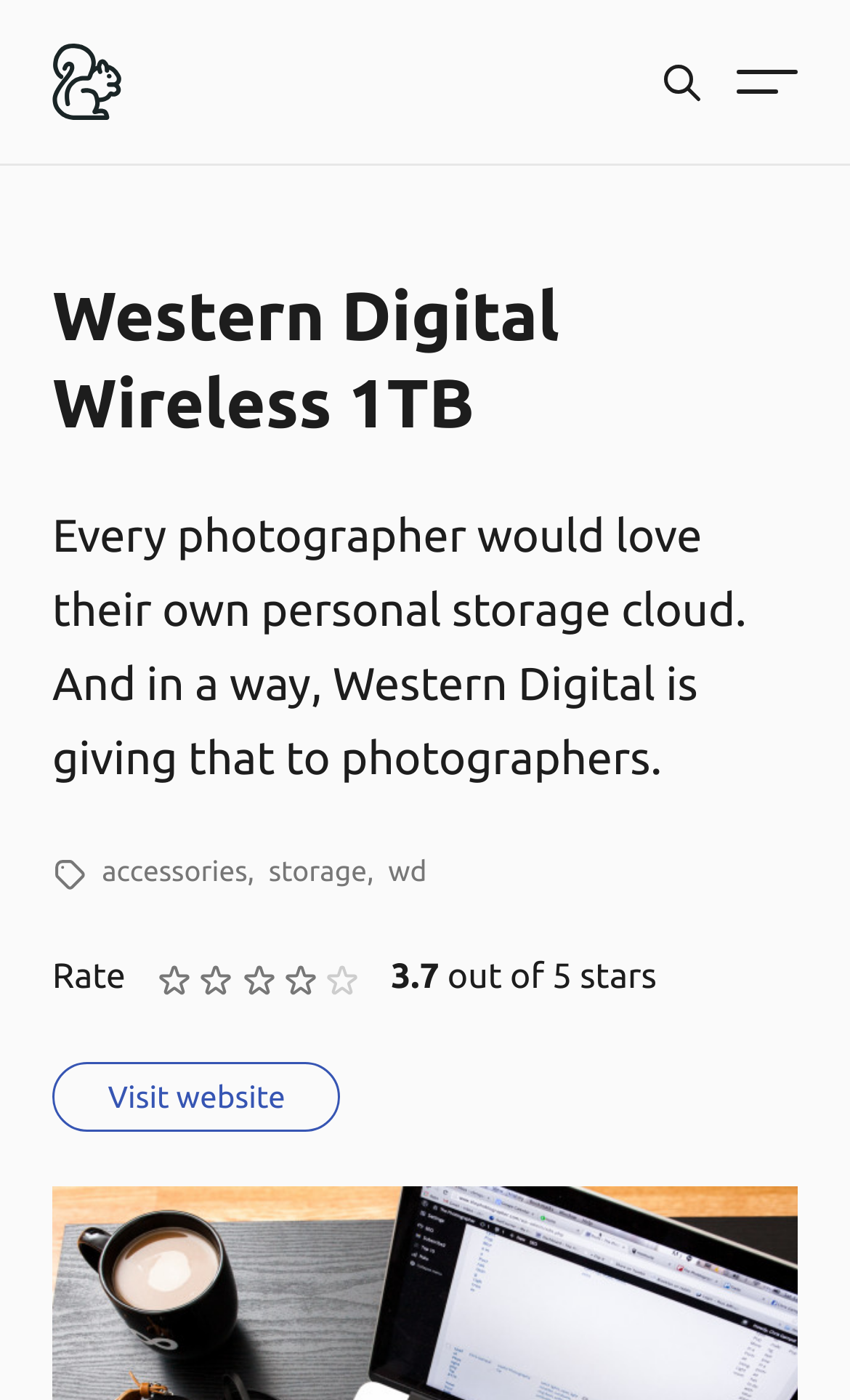Answer the following query concisely with a single word or phrase:
What is the purpose of Western Digital Wireless?

Personal storage cloud